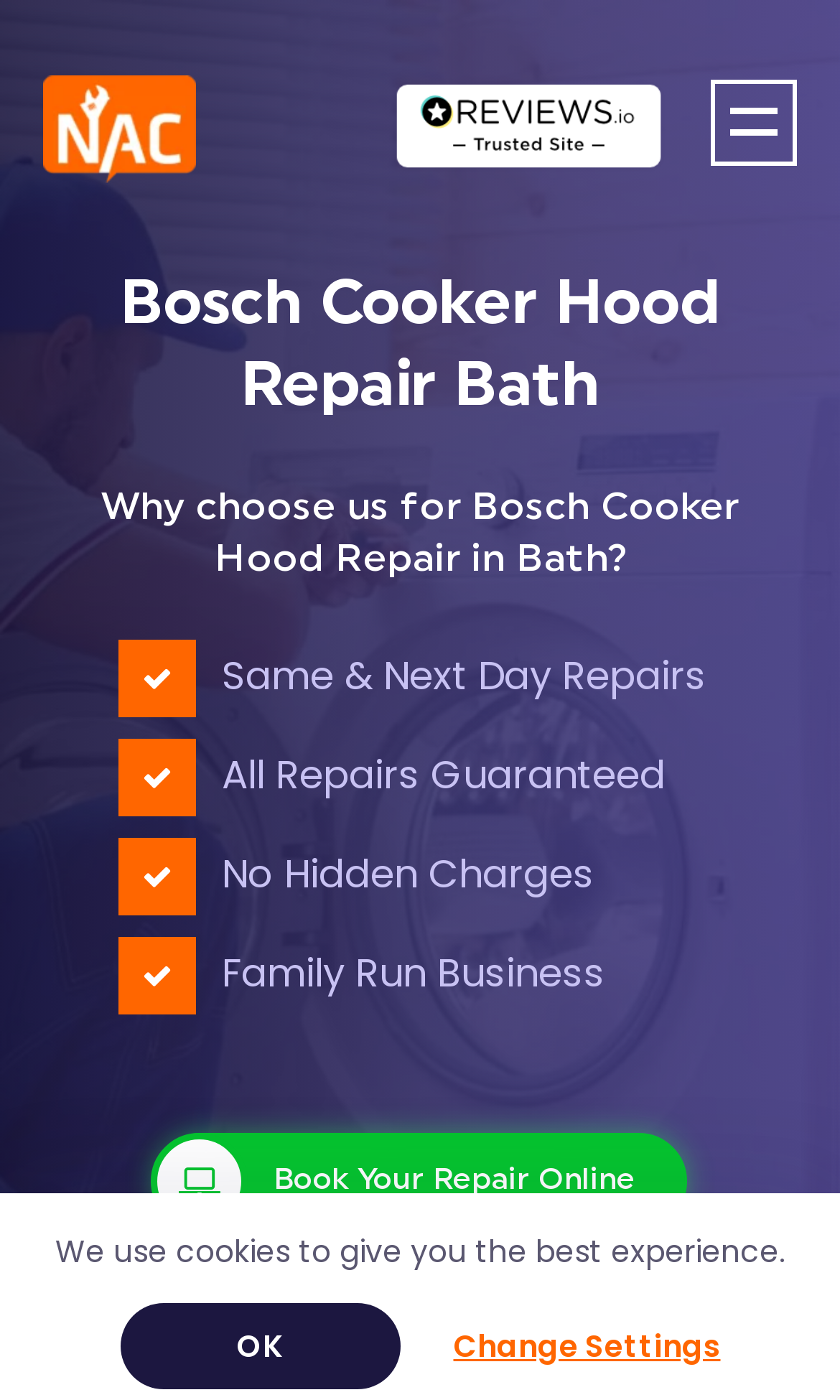Using the given description, provide the bounding box coordinates formatted as (top-left x, top-left y, bottom-right x, bottom-right y), with all values being floating point numbers between 0 and 1. Description: aria-label="Toggle Menu"

[0.846, 0.057, 0.949, 0.118]